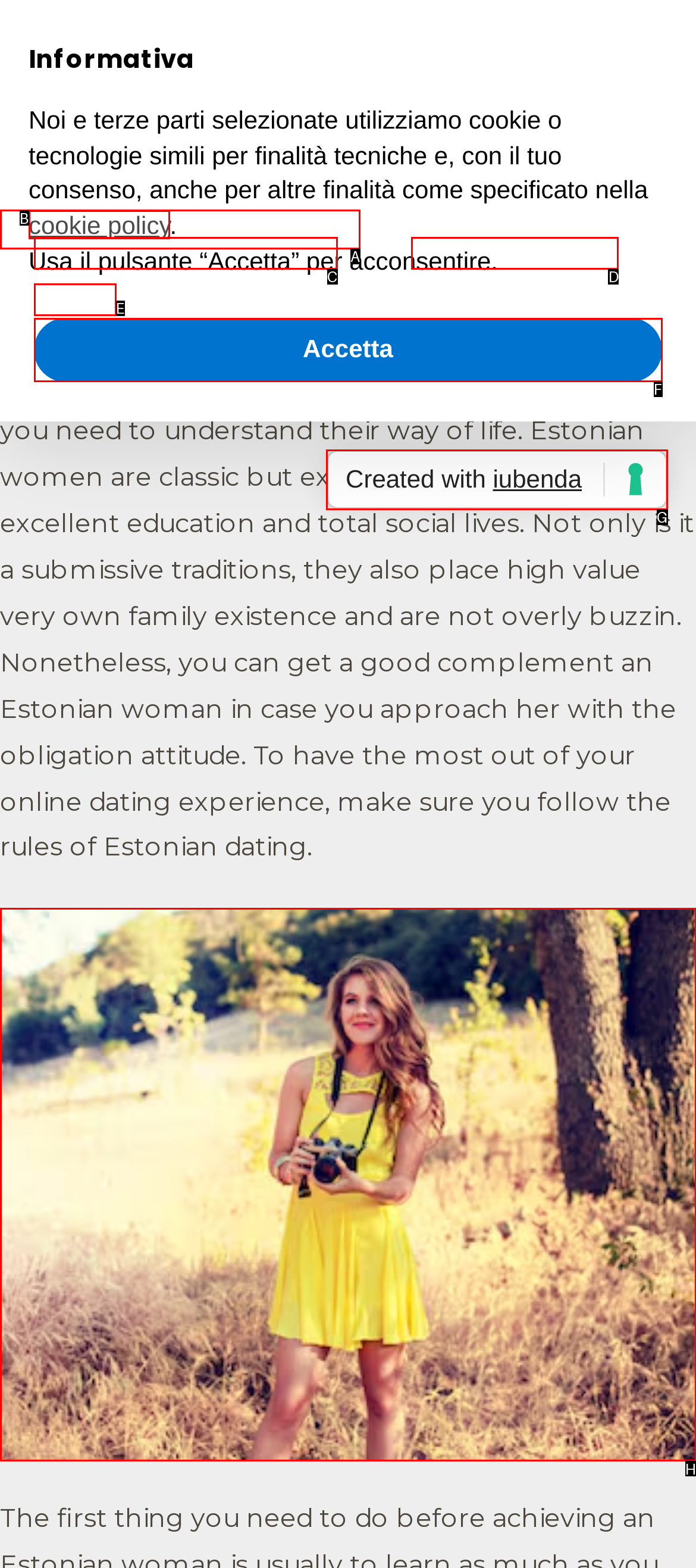Identify the correct UI element to click for the following task: Click the 'croatian mail brides' link Choose the option's letter based on the given choices.

H